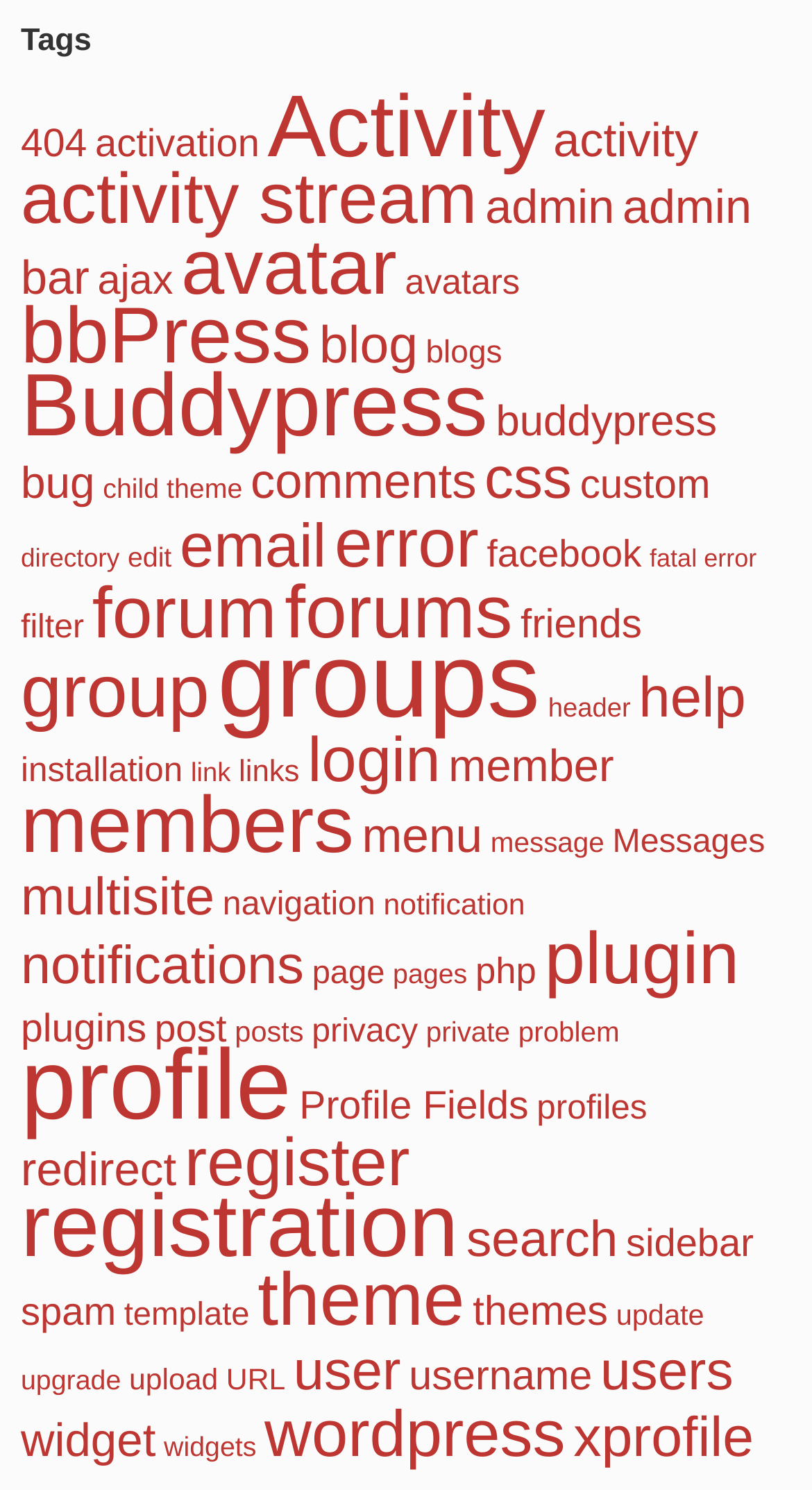How many tags have more than 500 items?
Answer the question based on the image using a single word or a brief phrase.

5